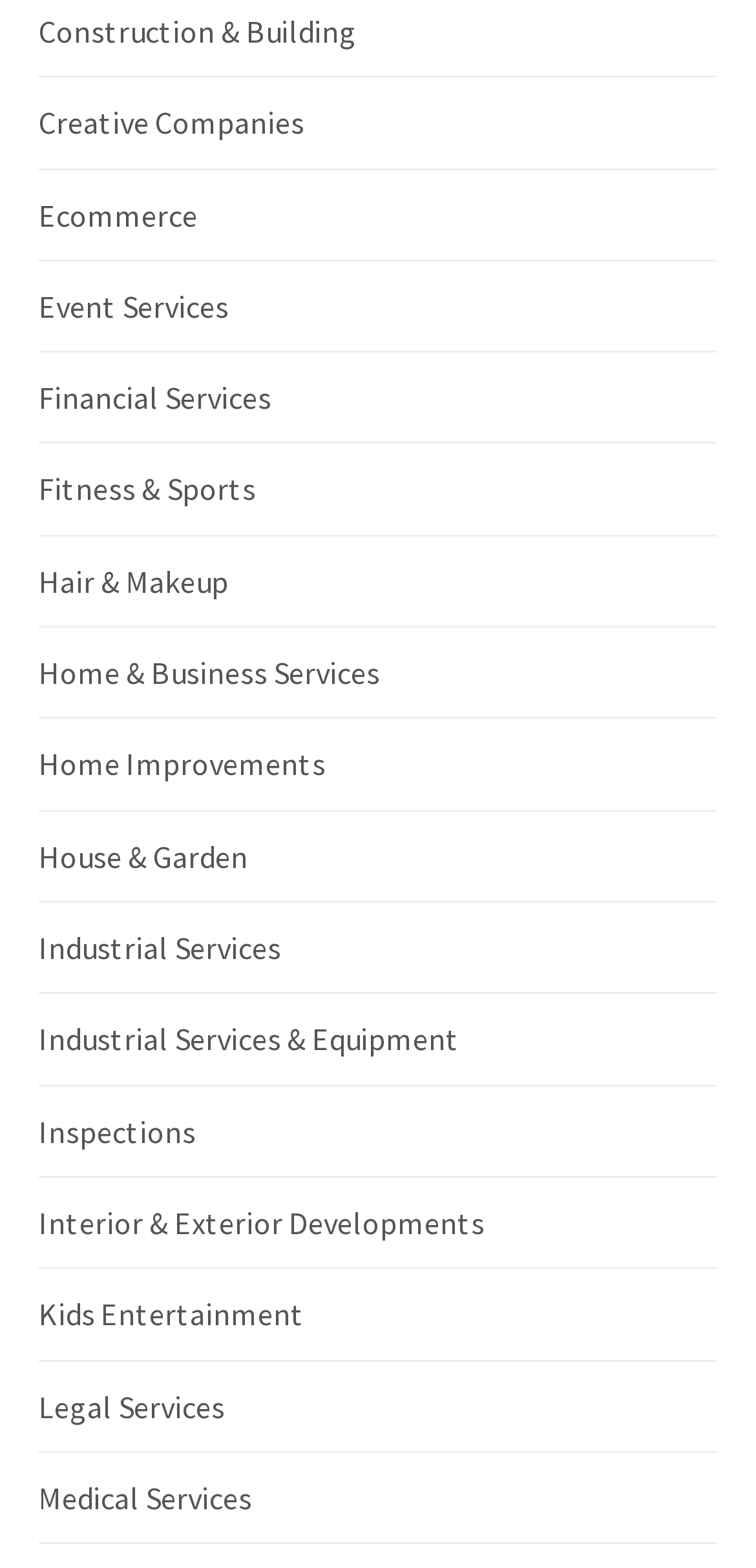Based on what you see in the screenshot, provide a thorough answer to this question: What is the category located at the bottom?

By analyzing the y2 coordinates of the link elements, I found that the 'Medical Services' category has the largest y2 value, which means it is located at the bottom of the webpage.